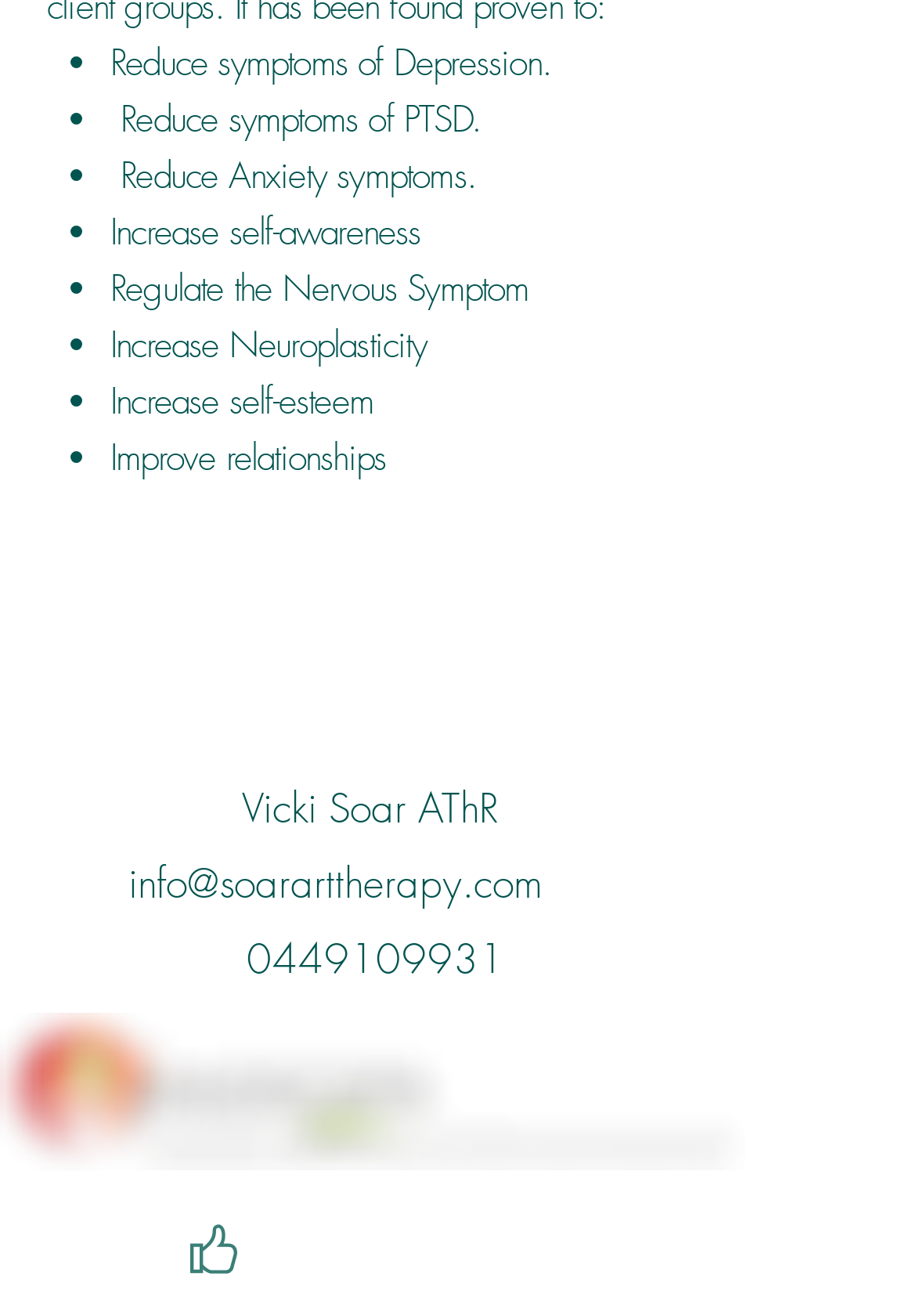What is the email address of the author?
Please use the image to provide an in-depth answer to the question.

The email address of the author is provided at the bottom of the webpage, allowing users to contact Vicki Soar AThR directly.